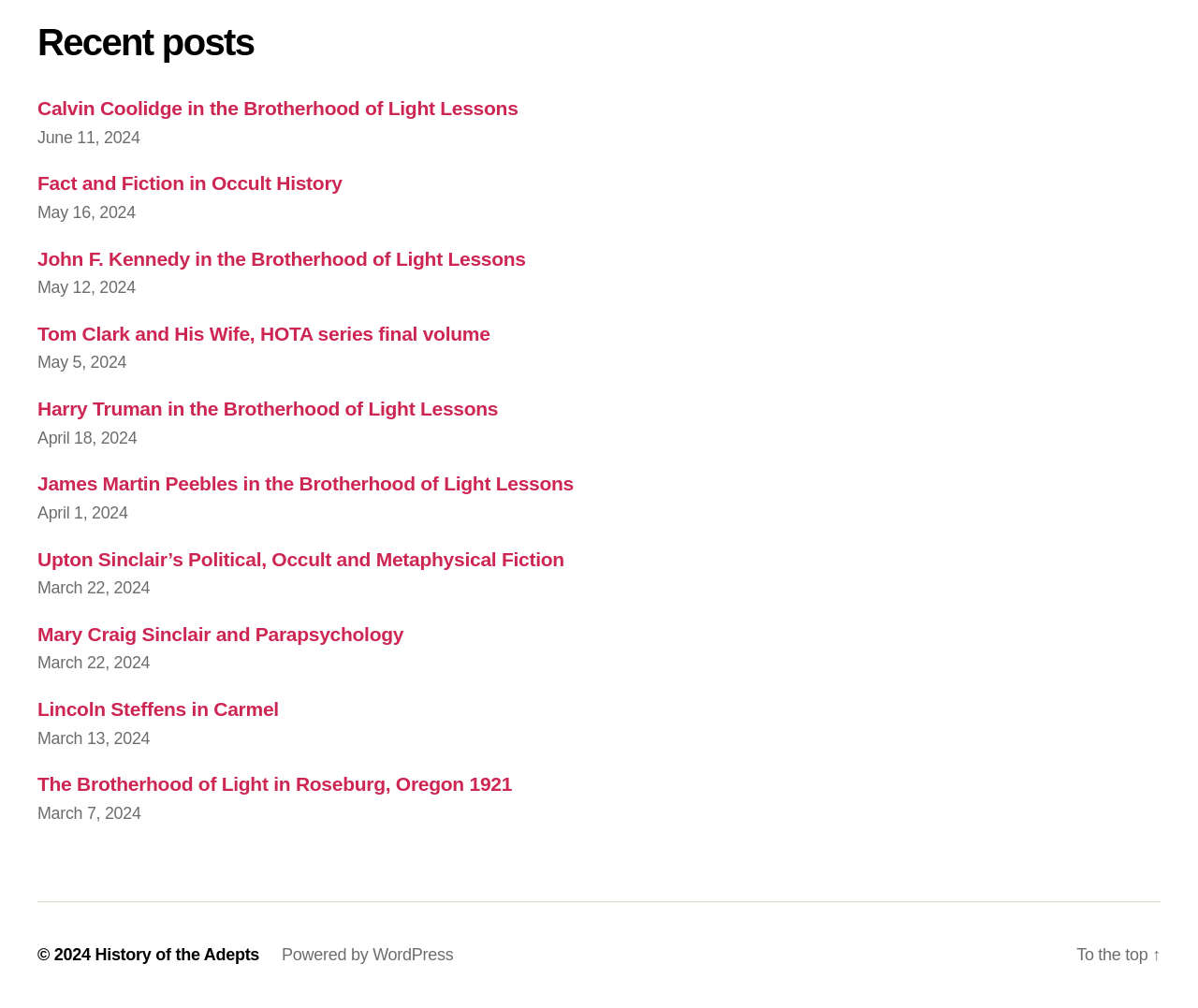Determine the bounding box coordinates for the clickable element to execute this instruction: "Check the copyright information". Provide the coordinates as four float numbers between 0 and 1, i.e., [left, top, right, bottom].

[0.031, 0.938, 0.079, 0.956]